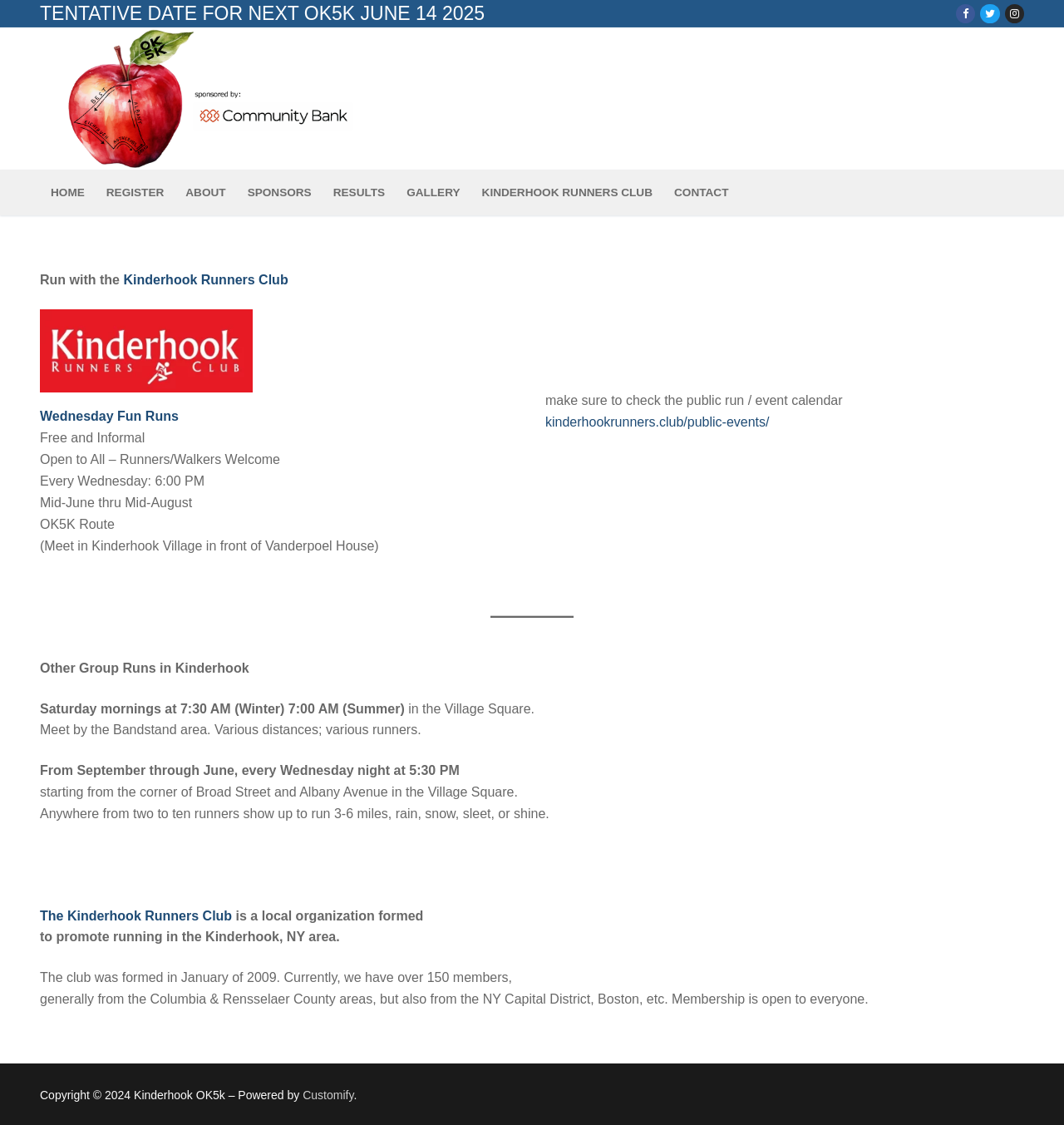Give a one-word or short-phrase answer to the following question: 
What is the name of the organization that formed the Kinderhook Runners Club?

Not mentioned